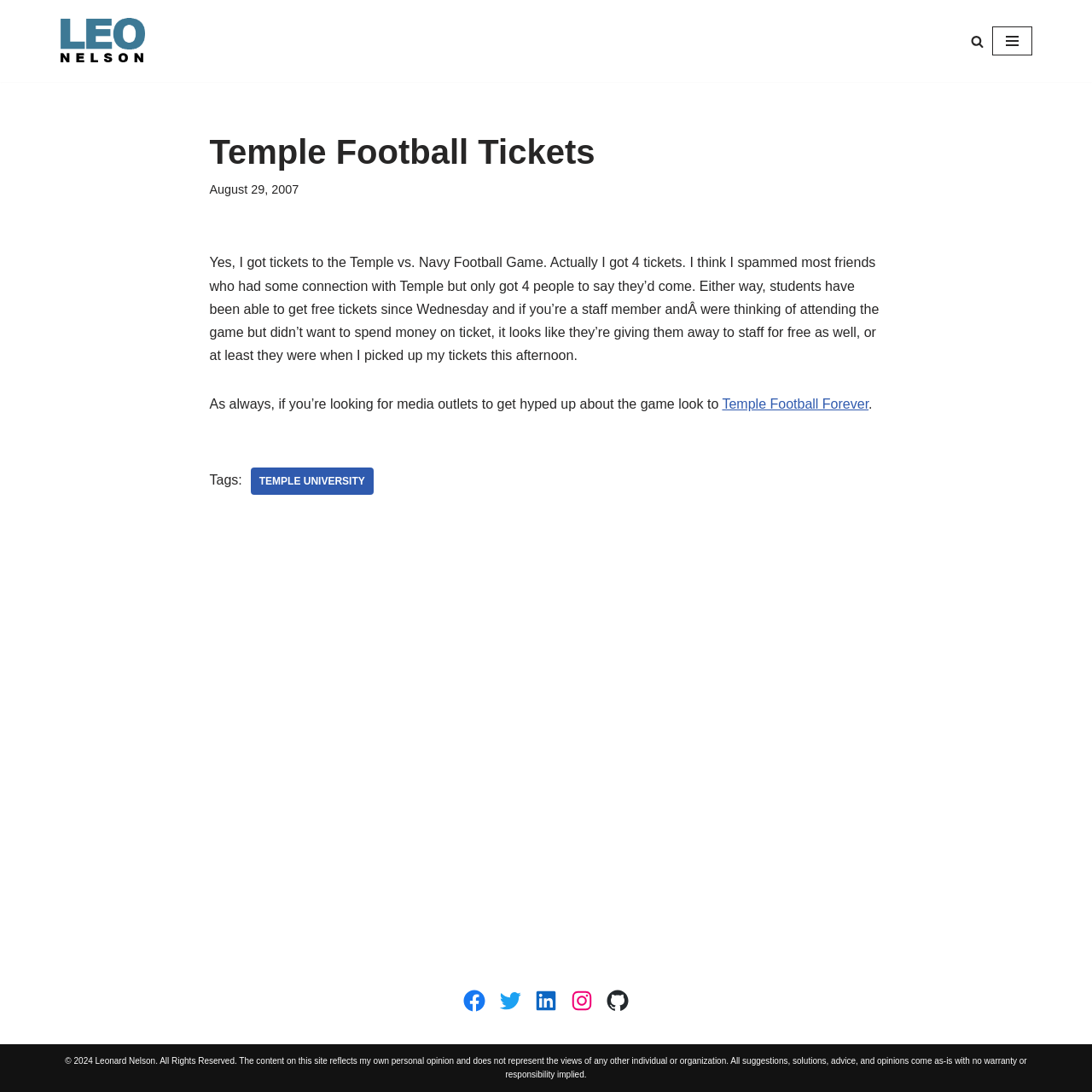Please locate the UI element described by "Temple University" and provide its bounding box coordinates.

[0.229, 0.428, 0.342, 0.453]